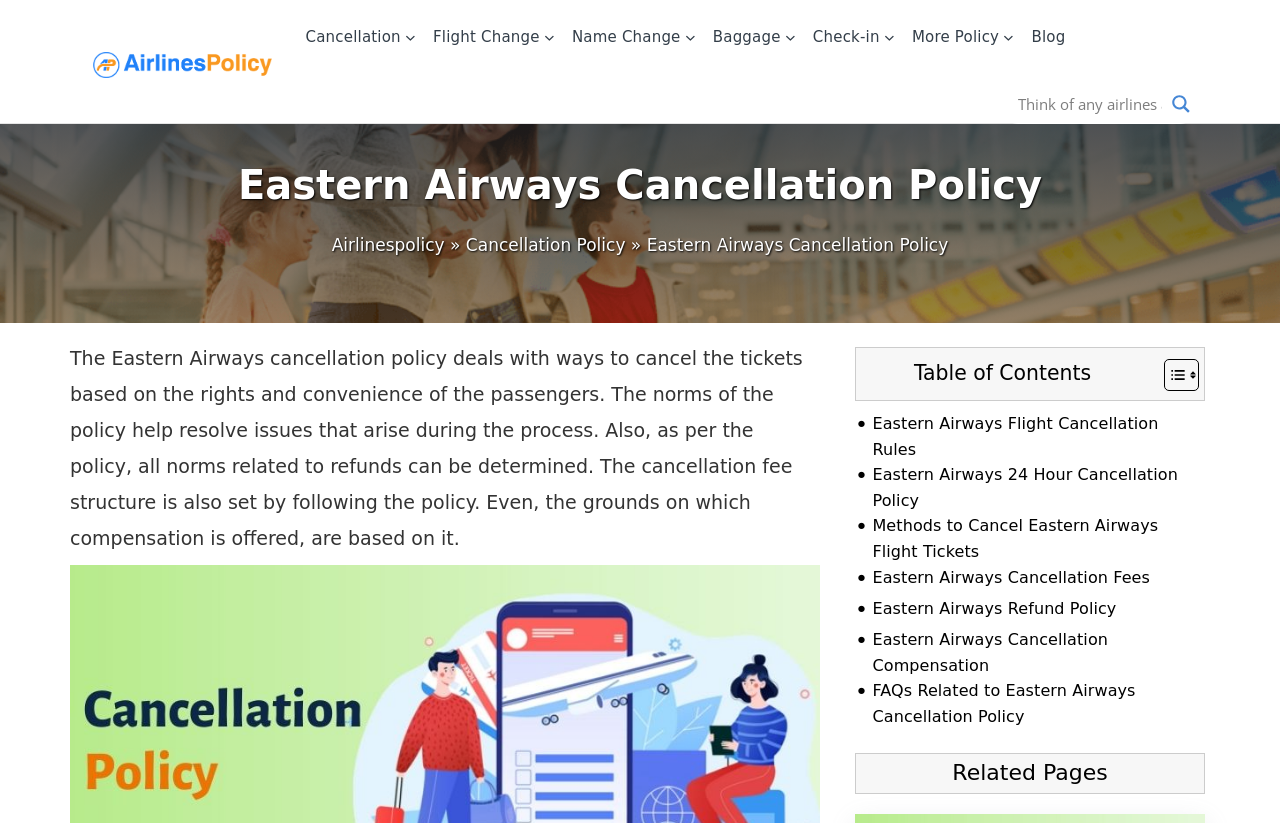What is the section title above the 'Table of Contents' section?
Look at the image and answer the question using a single word or phrase.

Eastern Airways Cancellation Policy